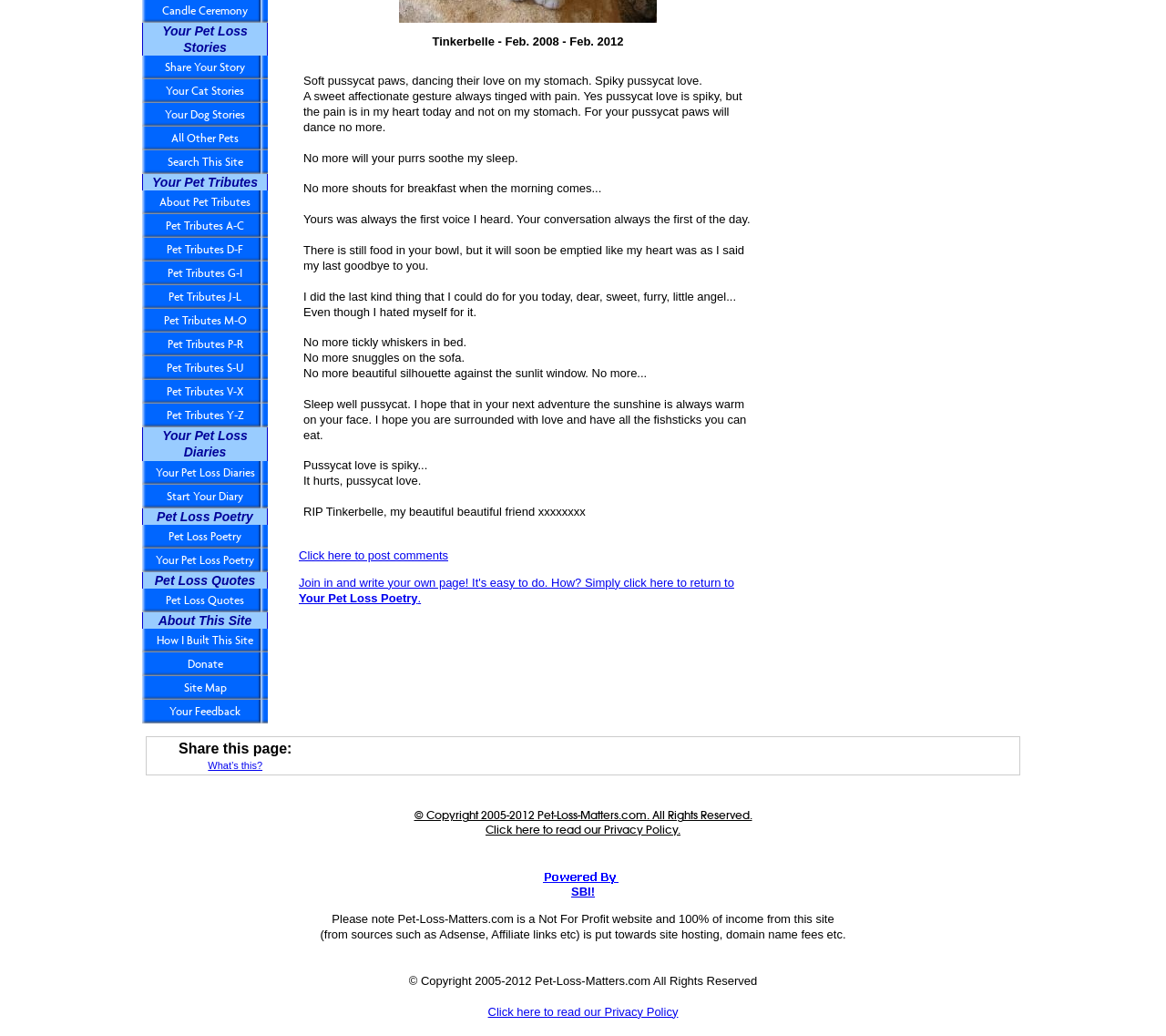Identify the bounding box coordinates for the UI element mentioned here: "Donate". Provide the coordinates as four float values between 0 and 1, i.e., [left, top, right, bottom].

[0.122, 0.63, 0.23, 0.653]